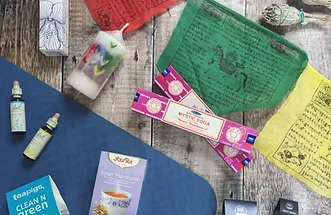What is the purpose of the incense sticks?
Provide an in-depth answer to the question, covering all aspects.

The incense sticks labeled 'Mystic Yoga' hint at a practice focused on mindfulness and relaxation, which is an essential aspect of the spiritual journey and self-care rituals depicted in the image.